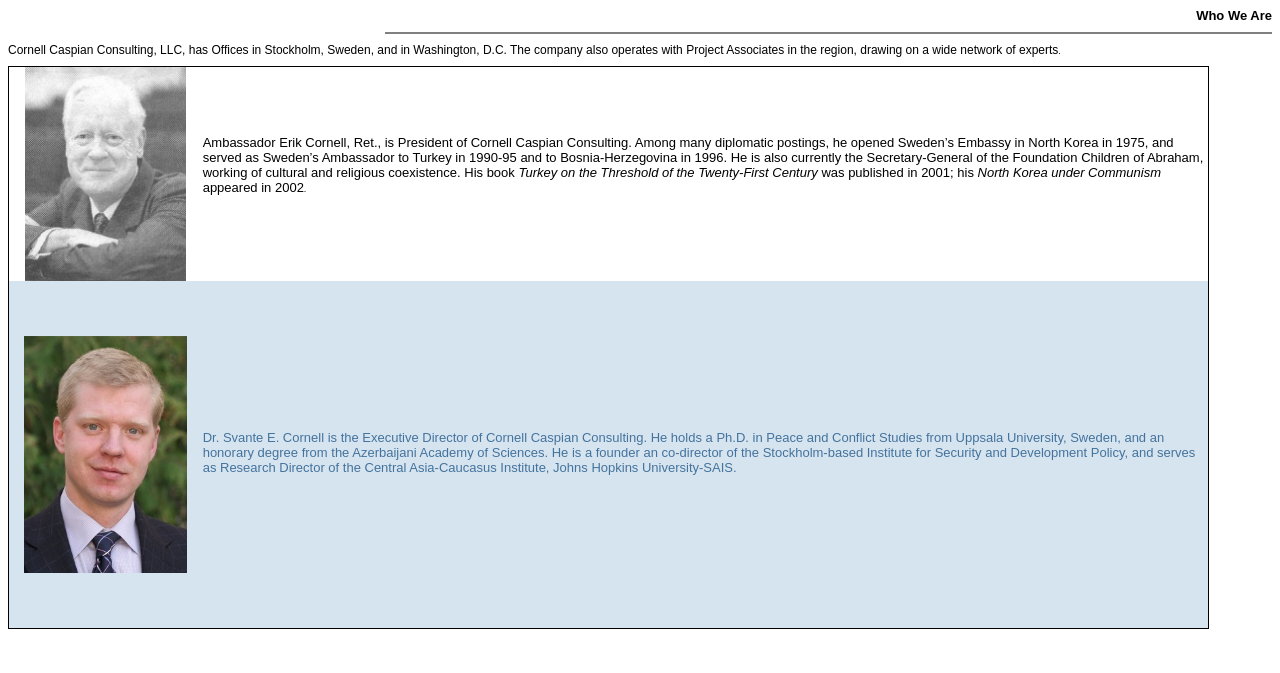Produce an elaborate caption capturing the essence of the webpage.

The webpage is about Cornell Caspian Consulting, a company with offices in Stockholm, Sweden, and Washington, D.C. At the top, there is a heading "Who We Are" followed by a horizontal separator line. Below the separator, there is a brief description of the company, mentioning its offices and network of experts.

The main content of the page is organized in a table with two rows. The first row has two columns, with an image on the left and a text about Ambassador Erik Cornell, the President of Cornell Caspian Consulting, on the right. The text describes his diplomatic postings, current roles, and published books.

The second row also has two columns, with another image on the left and a text about Dr. Svante E. Cornell, the Executive Director of Cornell Caspian Consulting, on the right. The text describes his educational background, honorary degree, and roles in various institutes and universities.

The images are positioned to the left of the corresponding texts, and the texts provide detailed information about the two individuals. The overall structure of the page is clean and easy to follow, with clear headings and concise descriptions.